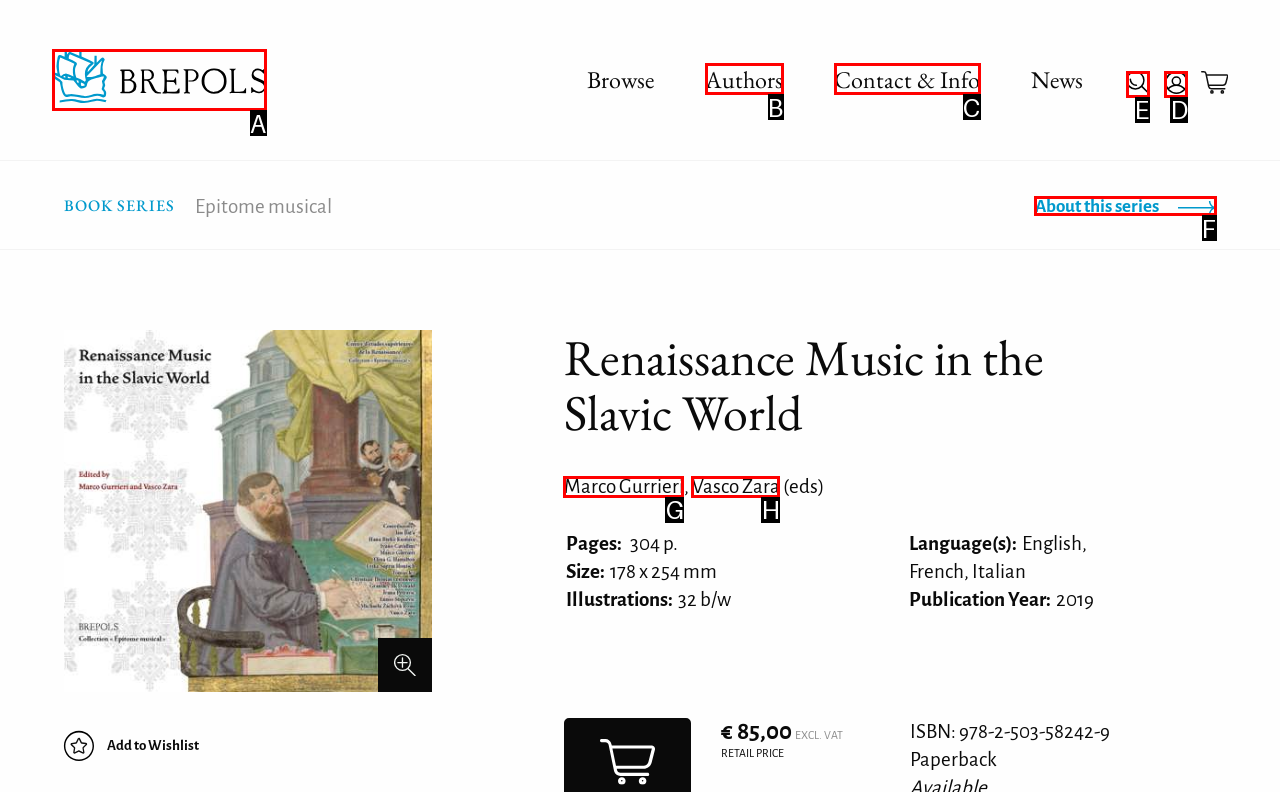Identify the letter of the option to click in order to Register or sign in. Answer with the letter directly.

D